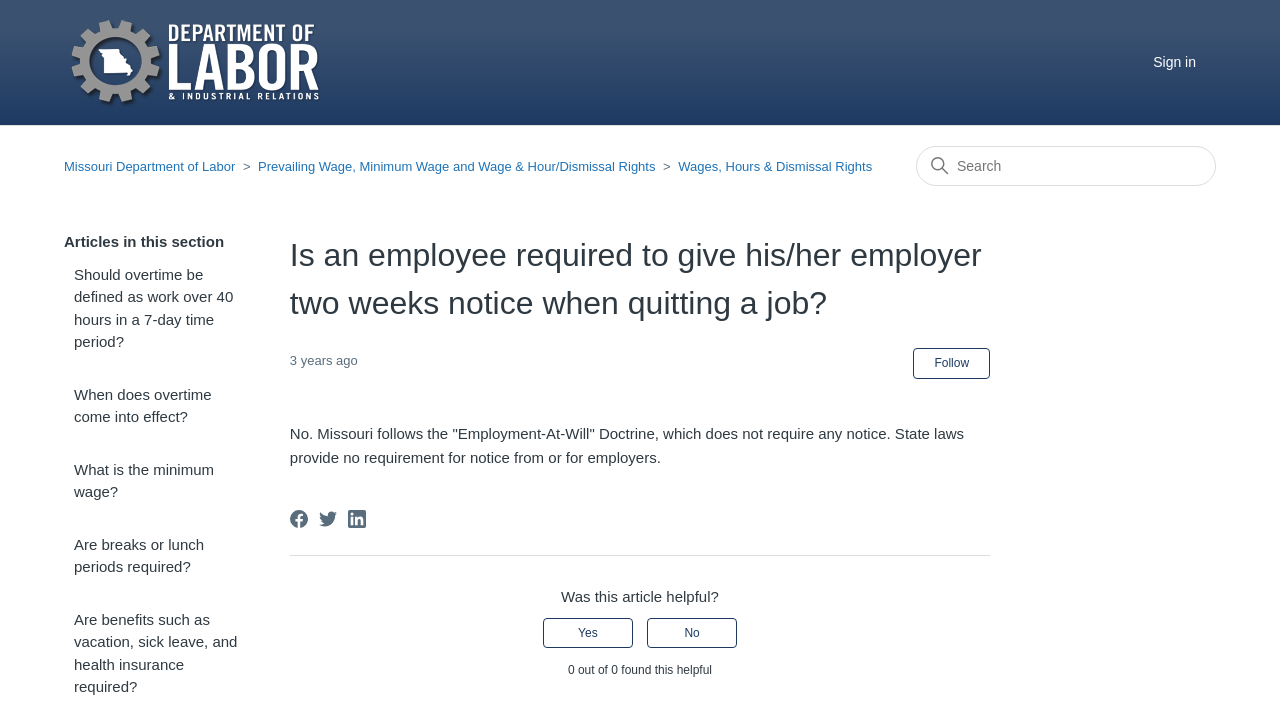Provide an in-depth caption for the elements present on the webpage.

The webpage is from the Missouri Department of Labor Help Center, with a prominent link to the home page at the top left corner. On the top right corner, there is a "Sign in" button. Below the sign-in button, there is a list of links, including "Missouri Department of Labor", "Prevailing Wage, Minimum Wage and Wage & Hour/Dismissal Rights", and "Wages, Hours & Dismissal Rights". 

To the right of the list, there is a search bar with a magnifying glass icon. Below the search bar, there are several links to related questions, such as "Should overtime be defined as work over 40 hours in a 7-day time period?", "When does overtime come into effect?", and "What is the minimum wage?".

The main content of the webpage is an article with the title "Is an employee required to give his/her employer two weeks notice when quitting a job?" at the top. The article is dated "2021-07-28 20:11" and has a "Follow Article" button below the title. The article content is a short paragraph stating that Missouri follows the "Employment-At-Will" Doctrine, which does not require any notice, and that state laws provide no requirement for notice from or for employers.

At the bottom of the webpage, there is a footer section with links to share the page on Facebook, Twitter, and LinkedIn, as well as a section asking "Was this article helpful?" with "Yes" and "No" buttons. The webpage also displays the number of people who found the article helpful, which is currently 0 out of 0.